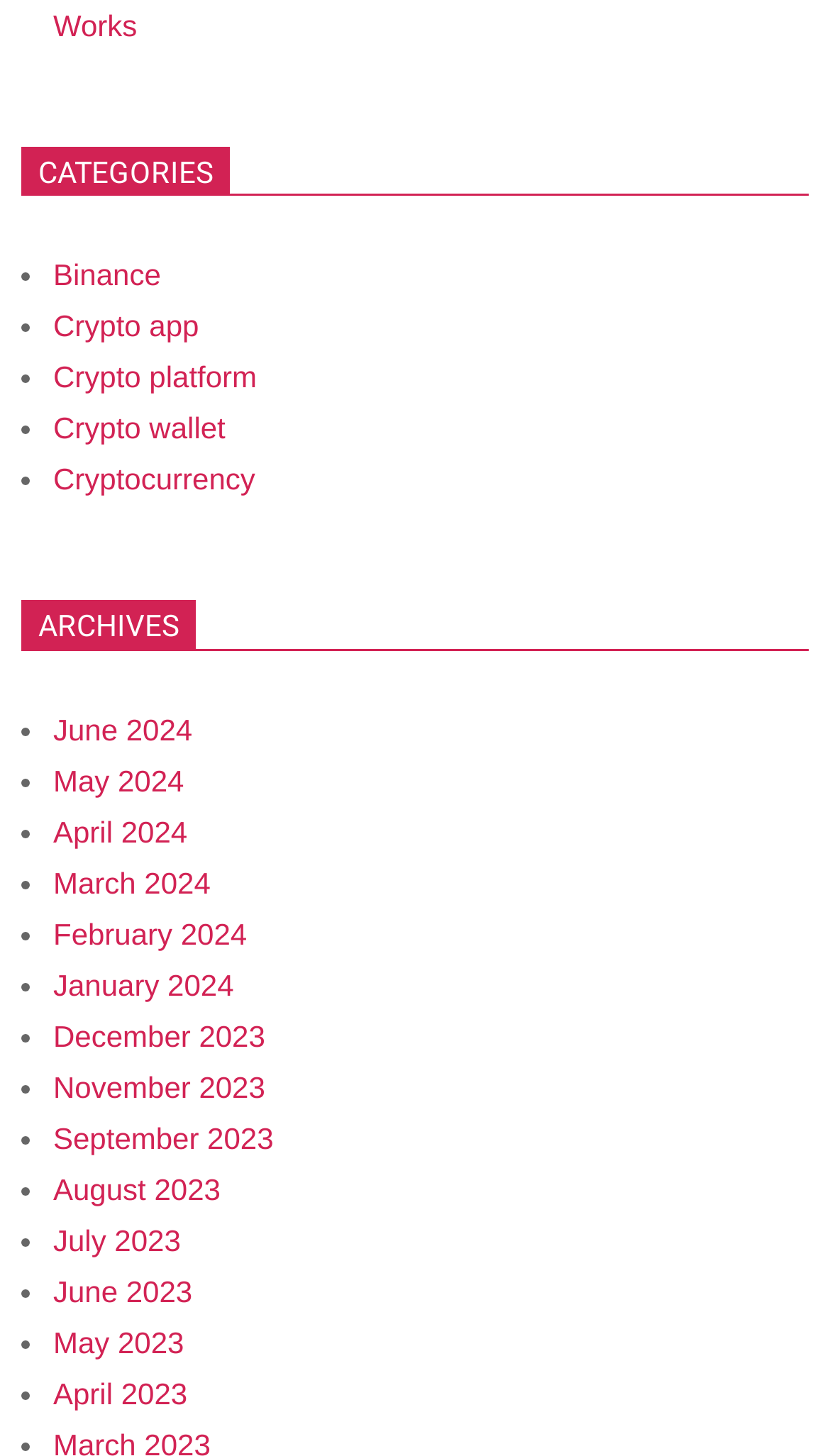How many links are under the 'CATEGORIES' heading?
Please use the image to deliver a detailed and complete answer.

The webpage has a heading 'CATEGORIES' followed by 5 links, including 'Binance', 'Crypto app', 'Crypto platform', 'Crypto wallet', and 'Cryptocurrency', indicating that there are 5 links under the 'CATEGORIES' heading.